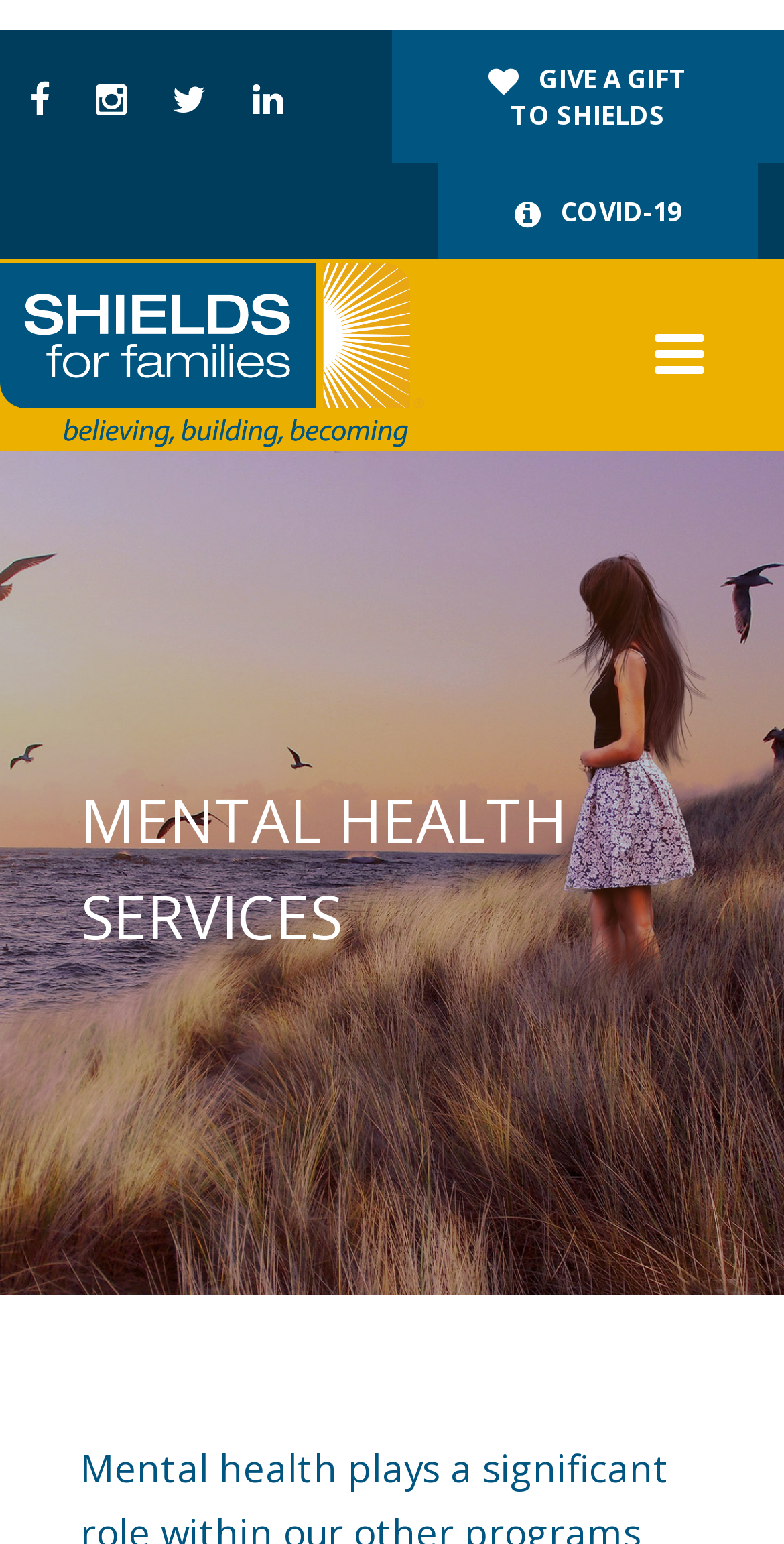What is the text of the link related to COVID-19?
Please provide a single word or phrase answer based on the image.

COVID-19